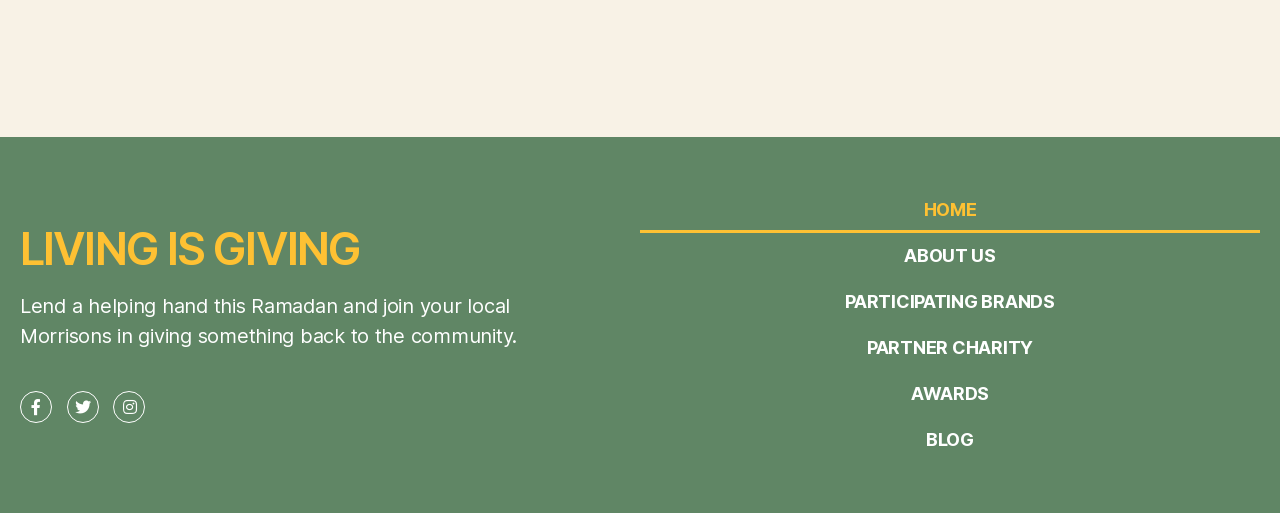How many social media links are available?
Please give a detailed and elaborate explanation in response to the question.

The webpage has three social media links, namely Facebook, Twitter, and Instagram, which are represented by their respective icons and can be found at the top of the webpage.